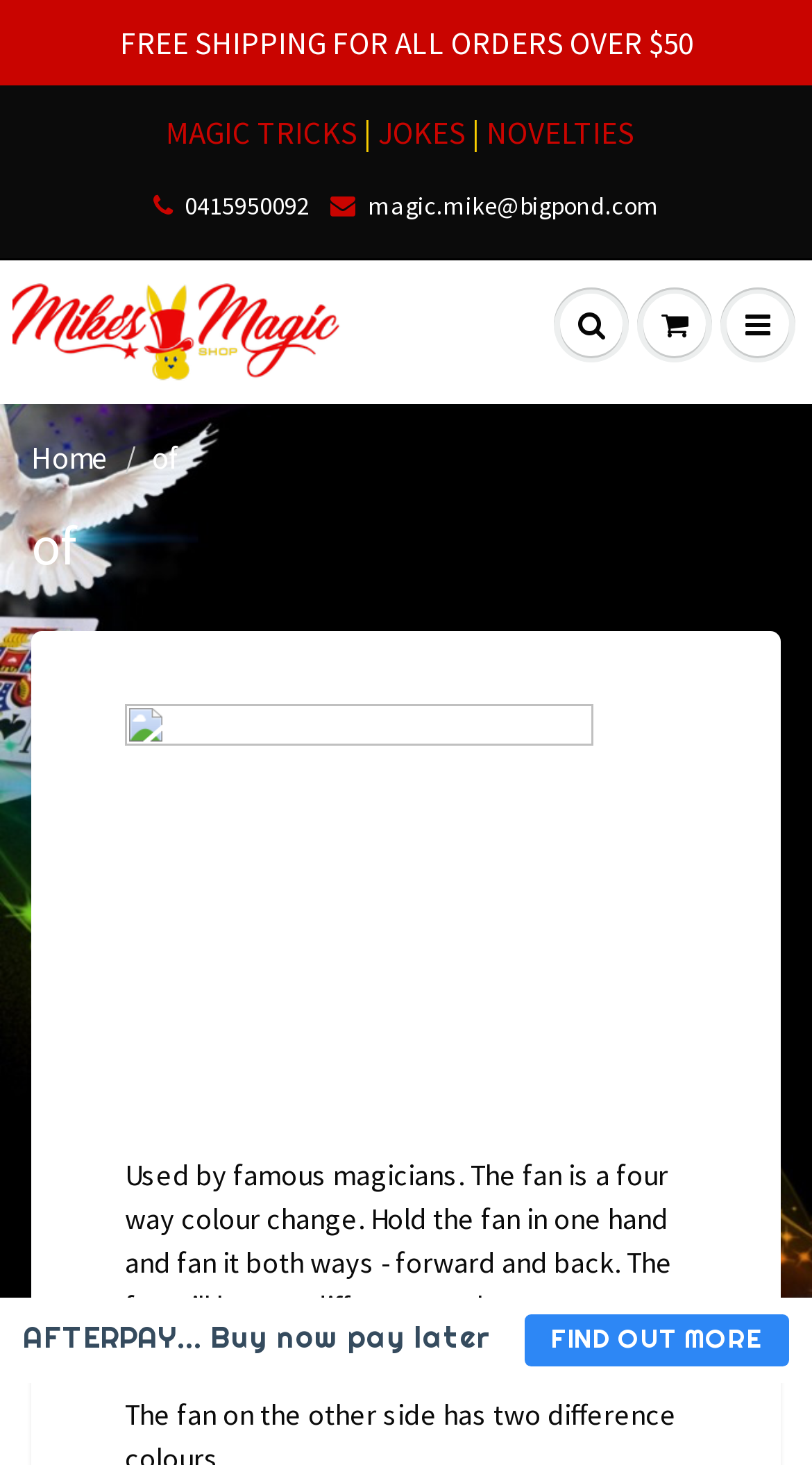Find the coordinates for the bounding box of the element with this description: "alt="Mike's Magic Shop Australia"".

[0.015, 0.179, 0.459, 0.274]